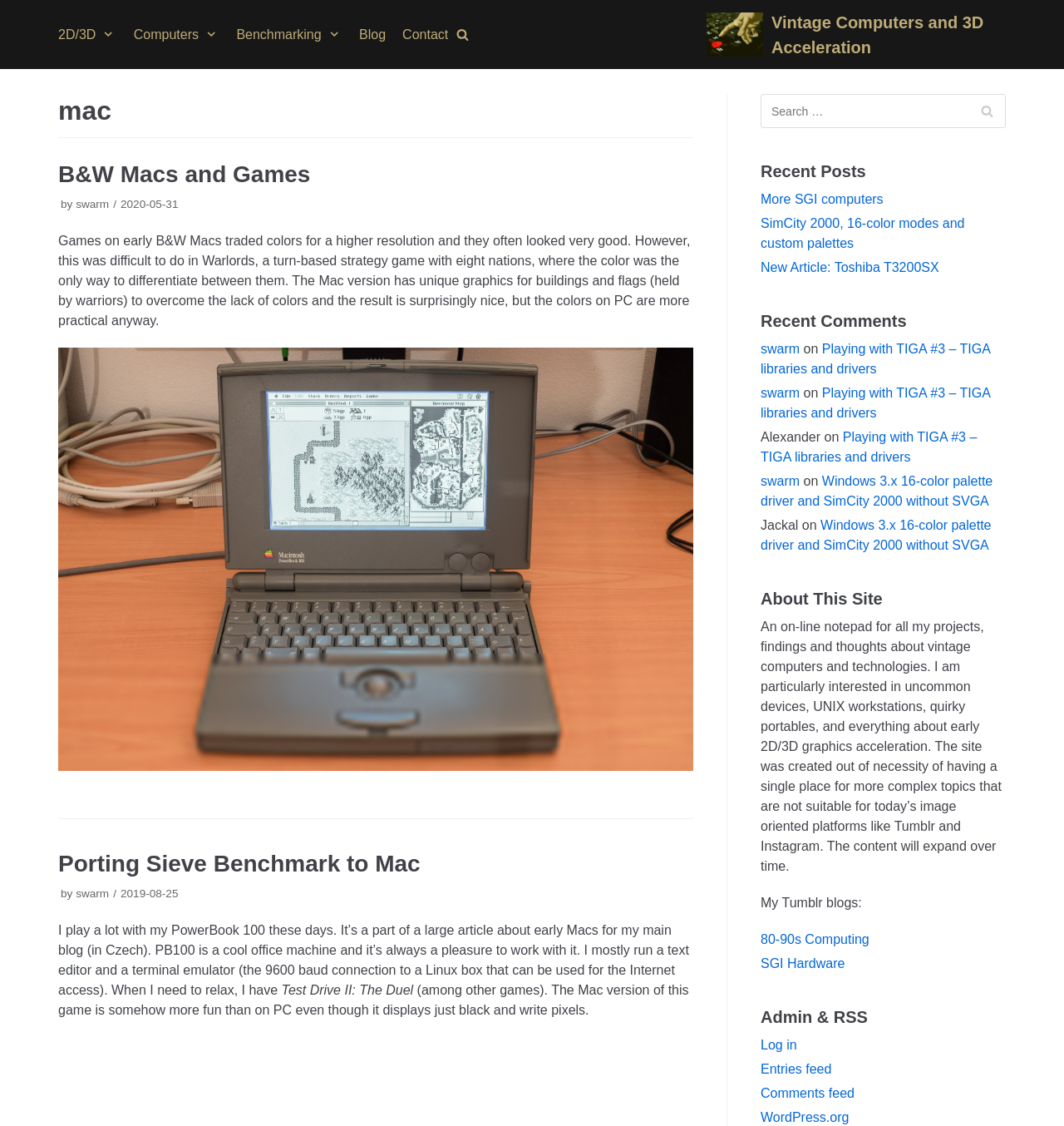Locate the bounding box coordinates of the element that should be clicked to fulfill the instruction: "Go to 2D/3D page".

[0.055, 0.021, 0.11, 0.04]